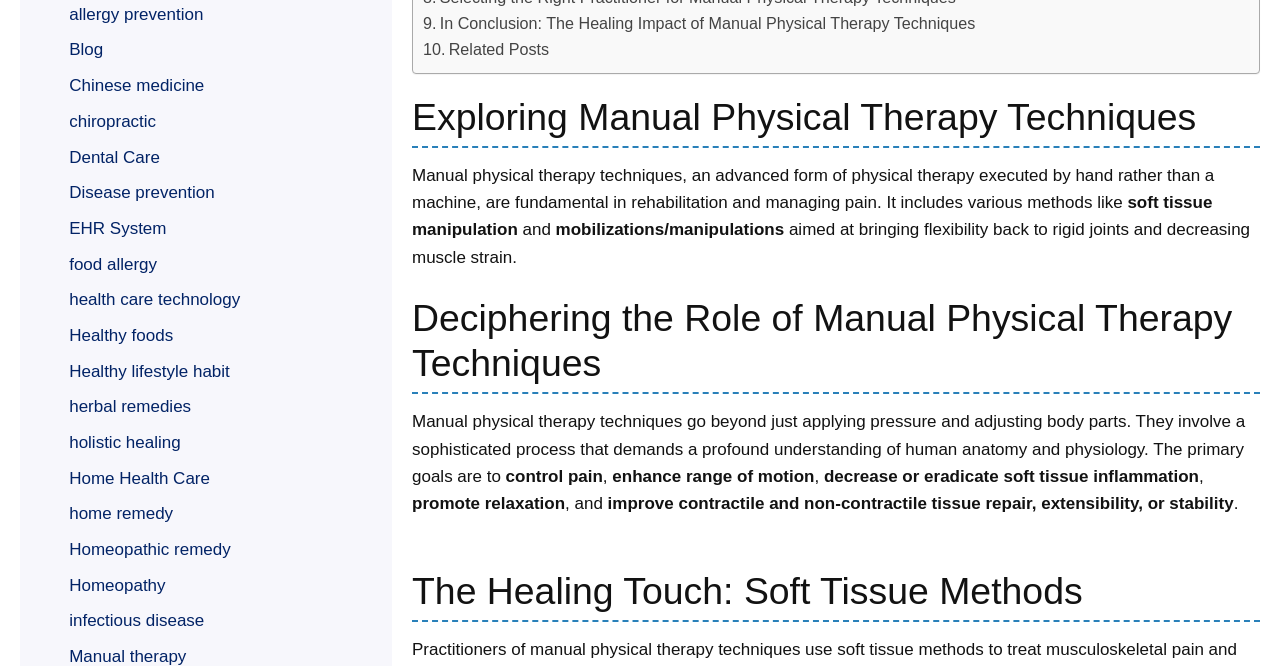Determine the bounding box coordinates for the region that must be clicked to execute the following instruction: "Go to 'Blog'".

[0.054, 0.061, 0.081, 0.089]